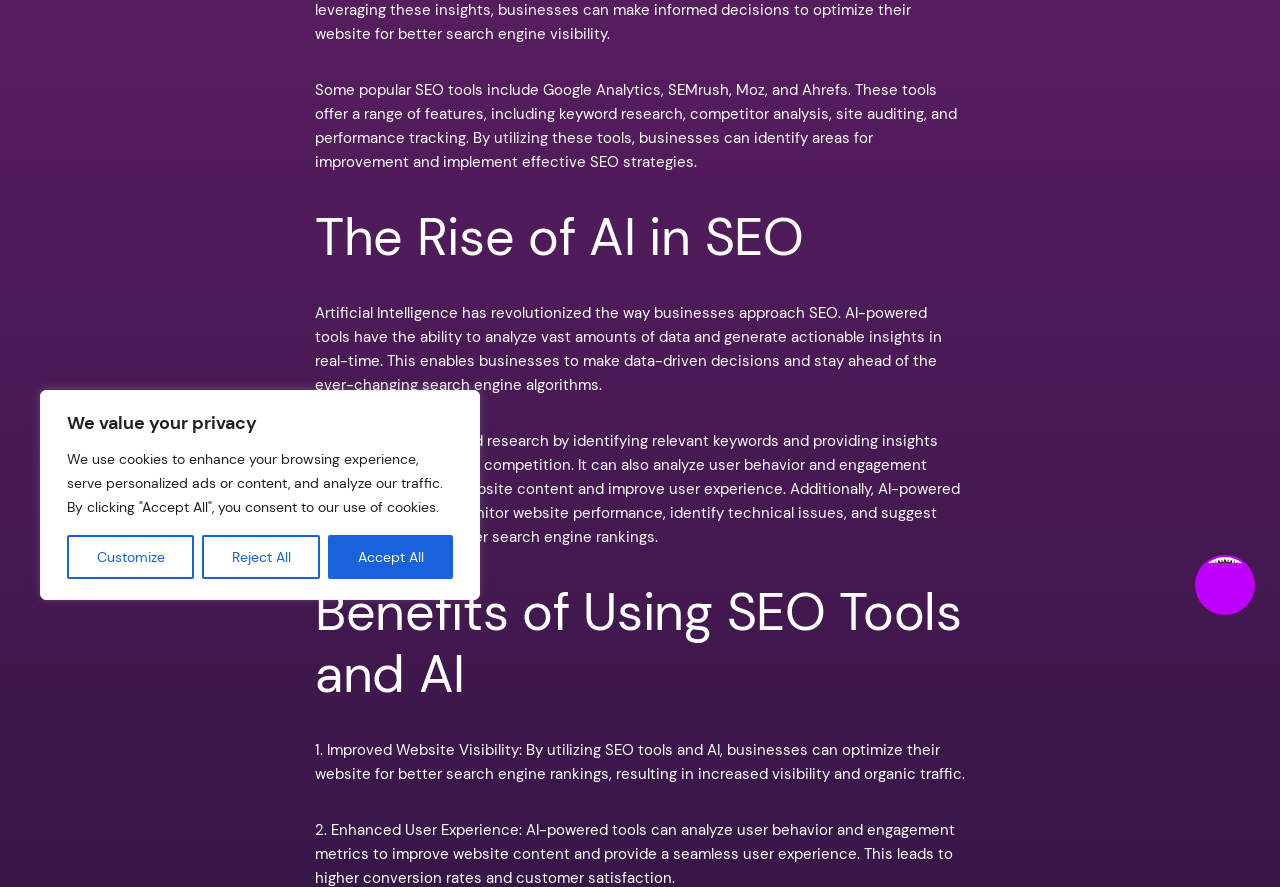From the given element description: "Customize", find the bounding box for the UI element. Provide the coordinates as four float numbers between 0 and 1, in the order [left, top, right, bottom].

[0.052, 0.603, 0.152, 0.653]